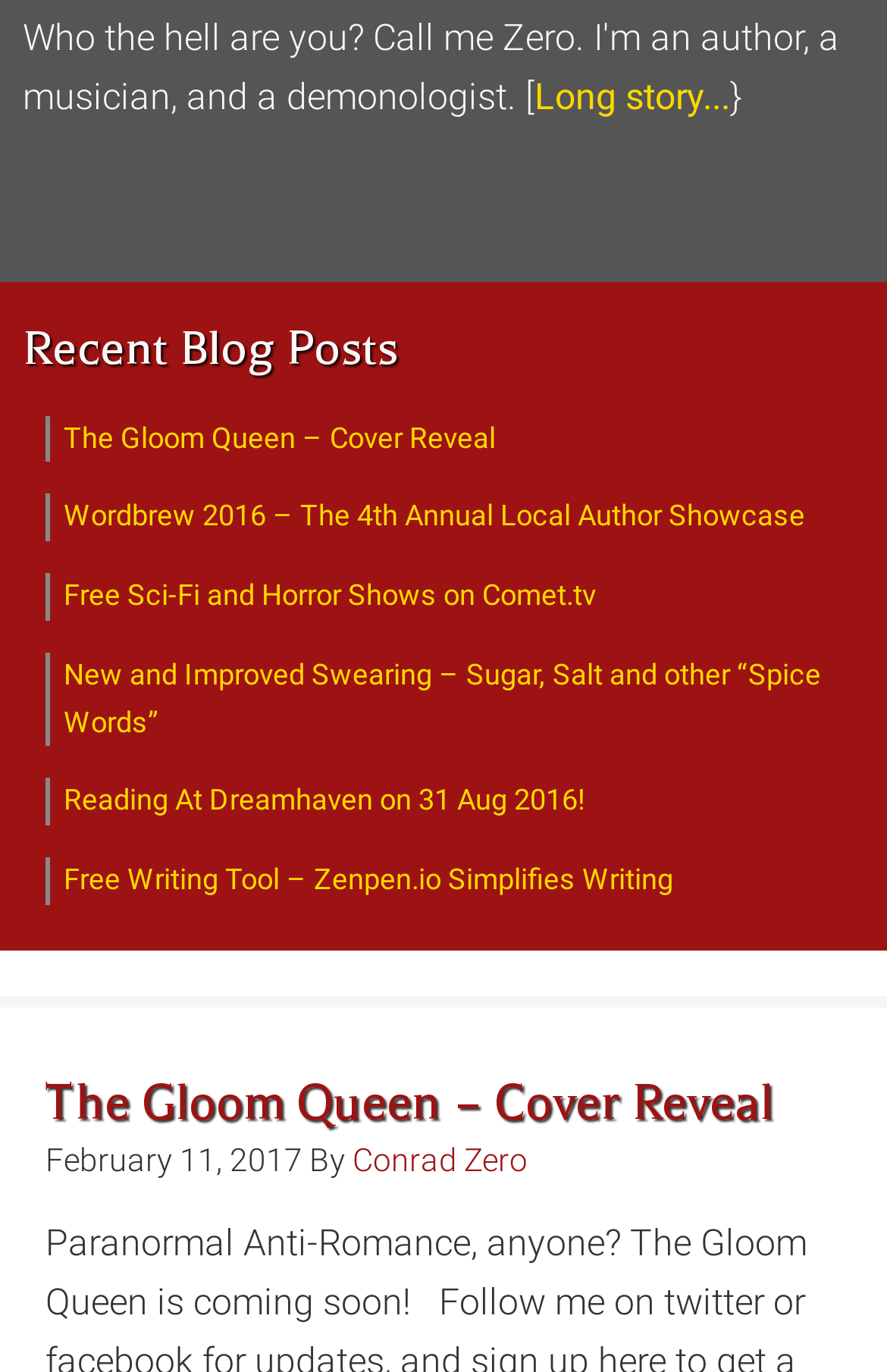Determine the bounding box coordinates of the element's region needed to click to follow the instruction: "Read the article 'New and Improved Swearing – Sugar, Salt and other “Spice Words”'". Provide these coordinates as four float numbers between 0 and 1, formatted as [left, top, right, bottom].

[0.072, 0.479, 0.926, 0.538]